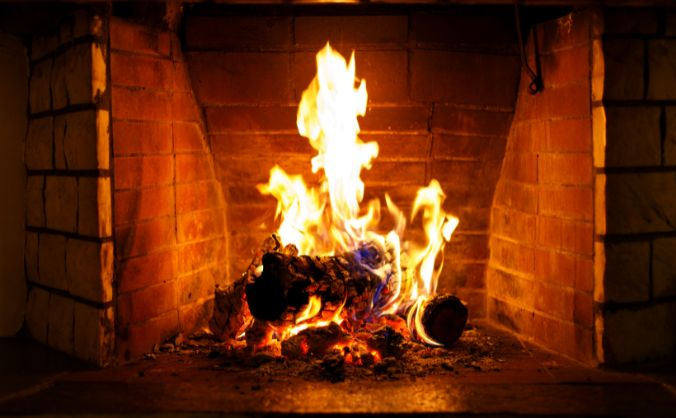Offer an in-depth caption of the image, mentioning all notable aspects.

The image showcases a vibrant and inviting fireplace, with flames dancing lively over a bed of glowing embers and burning logs. This warm scene emphasizes the cozy atmosphere a fireplace brings to a home, serving as a central element for comfort during the colder months. However, the image also subtly reminds viewers of the importance of safety, particularly in recognizing the signs of chimney fires, which can occur silently but pose significant risks. To ensure a safe and enjoyable experience, regular chimney maintenance, including inspections and using the right type of wood, is crucial to prevent dangerous situations like chimney fires.